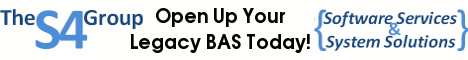Provide a thorough description of what you see in the image.

The image showcases a promotional banner for "The S4 Group," emphasizing their commitment to modernizing building automation systems (BAS). The text encourages viewers to "Open Up Your Legacy BAS Today!" while highlighting offerings in "Software Services & System Solutions." The design combines striking typography with a modern color scheme, illustrating the company's focus on innovation and customer engagement in the building automation sector. This visual is part of the content aimed at professionals interested in enhancing their existing systems through advanced technologies and support from The S4 Group.